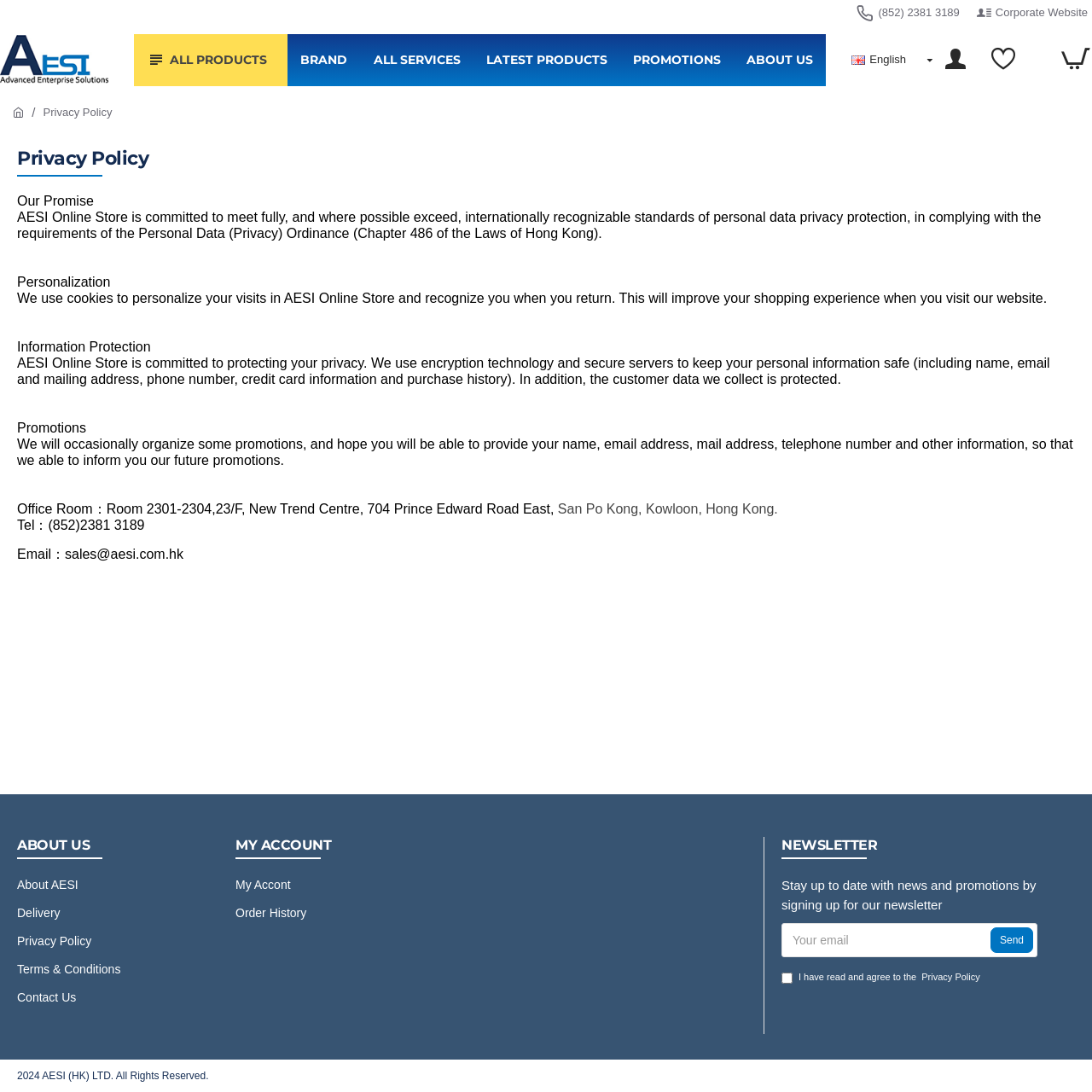What is the email address for sales inquiries?
By examining the image, provide a one-word or phrase answer.

sales@aesi.com.hk